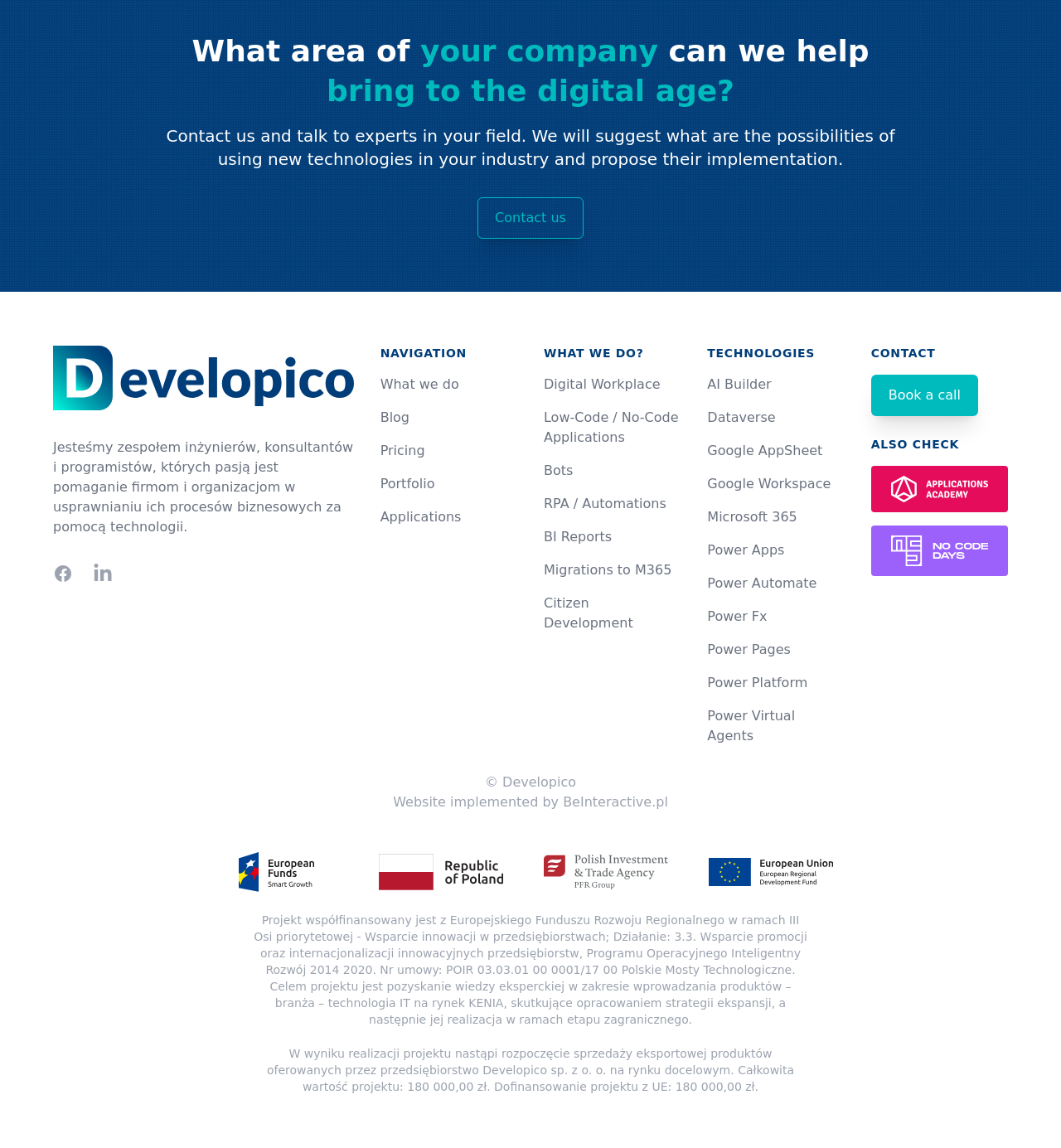Locate the bounding box coordinates of the area that needs to be clicked to fulfill the following instruction: "Contact us". The coordinates should be in the format of four float numbers between 0 and 1, namely [left, top, right, bottom].

[0.45, 0.172, 0.55, 0.208]